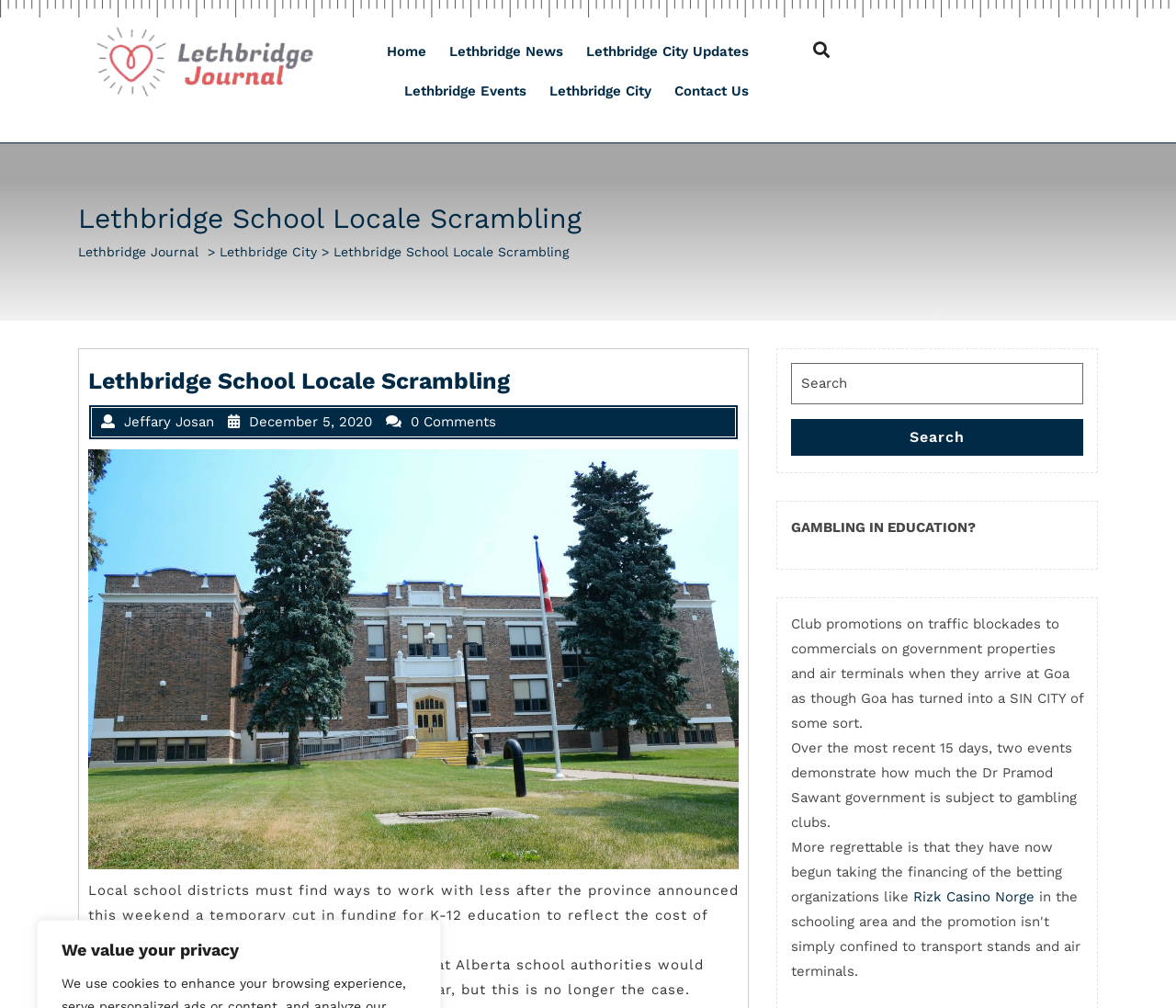Find the bounding box of the element with the following description: "parent_node: Search for: name="s" placeholder="Search"". The coordinates must be four float numbers between 0 and 1, formatted as [left, top, right, bottom].

[0.673, 0.36, 0.921, 0.401]